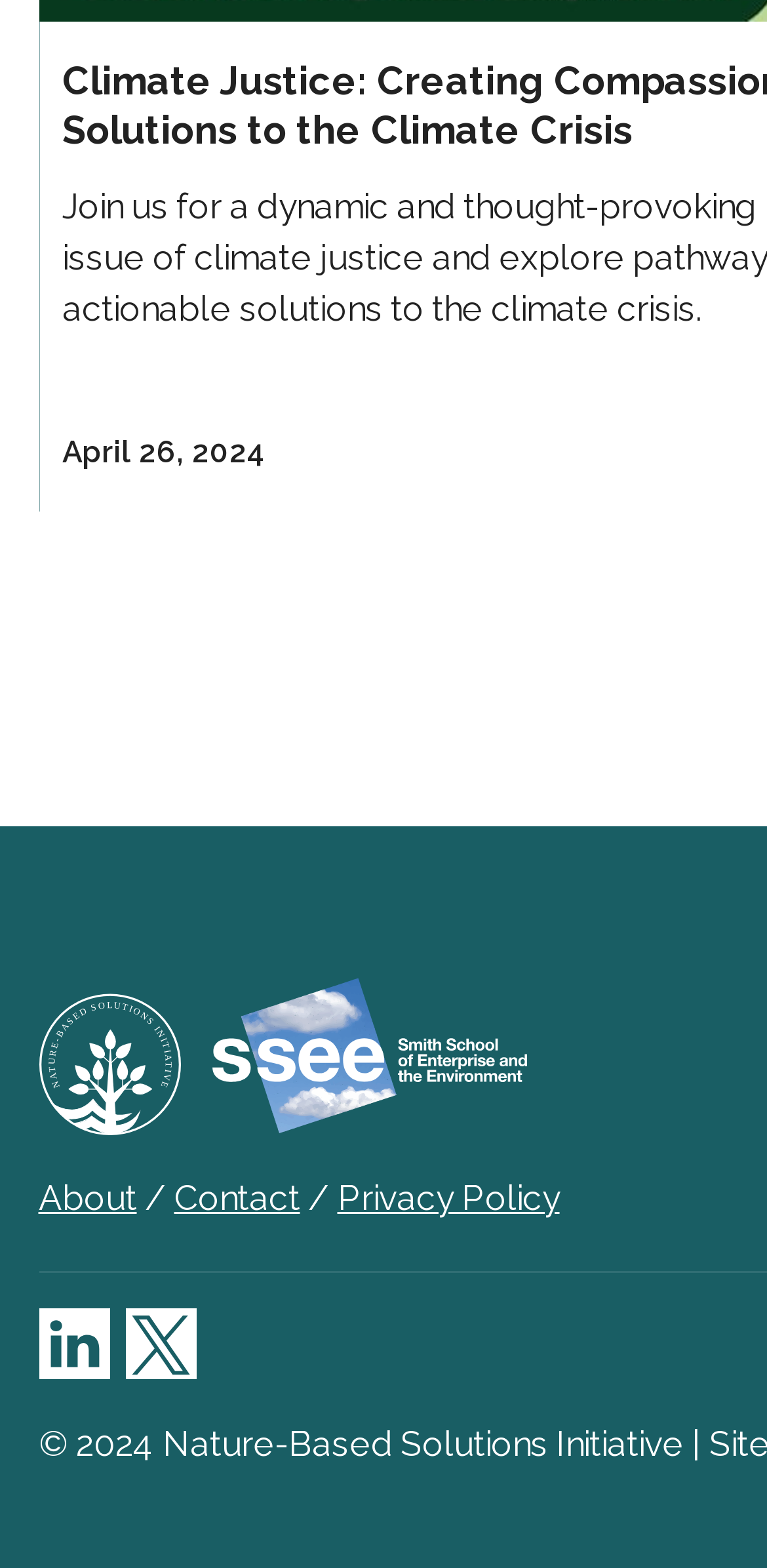From the element description: "About", extract the bounding box coordinates of the UI element. The coordinates should be expressed as four float numbers between 0 and 1, in the order [left, top, right, bottom].

[0.05, 0.752, 0.178, 0.777]